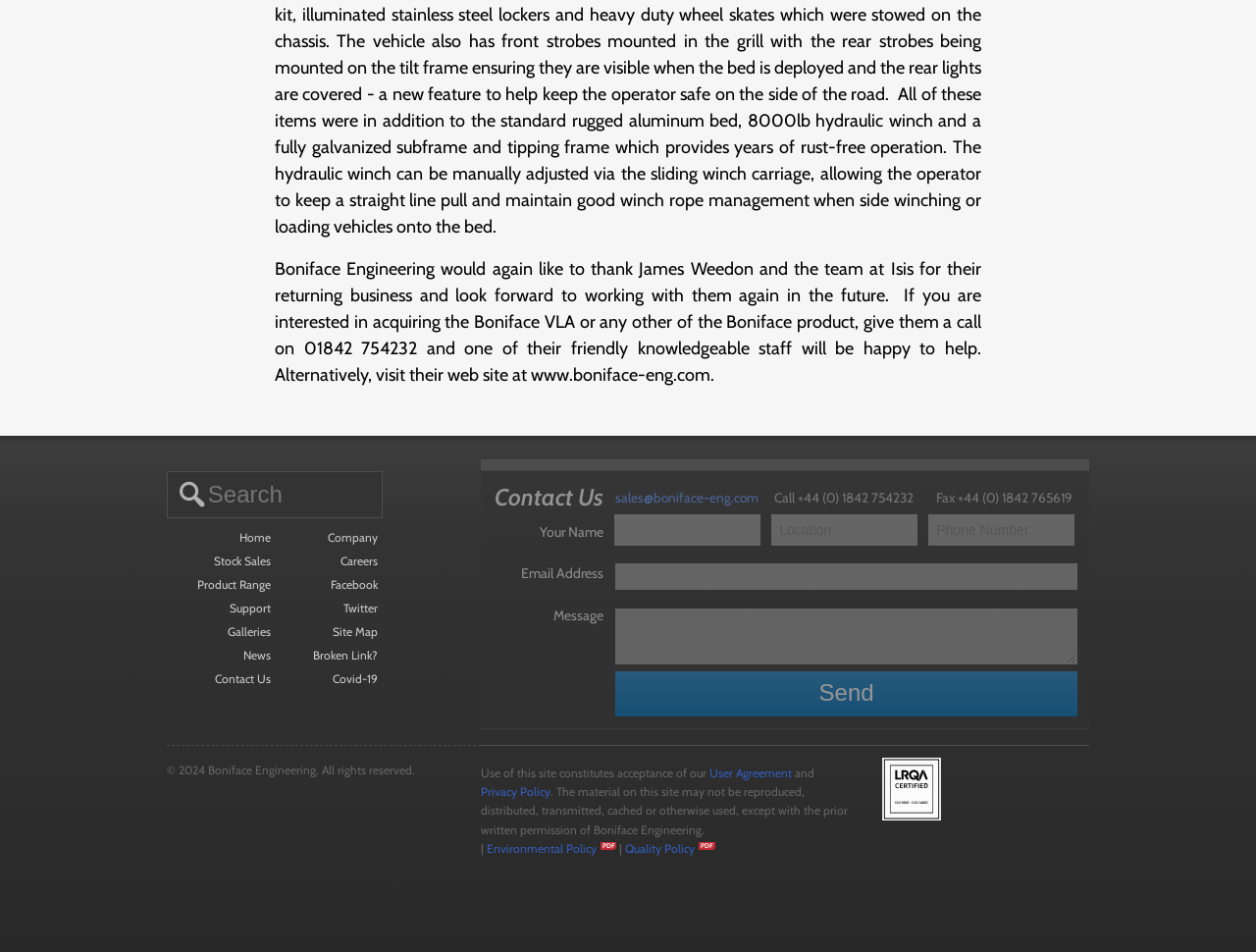What certifications does the company have?
Utilize the image to construct a detailed and well-explained answer.

I found the certifications by looking at the bottom section of the webpage, where I saw an image and a link labeled 'ISO 9001 and ISO 14001 certified', which suggests that the company has these certifications.